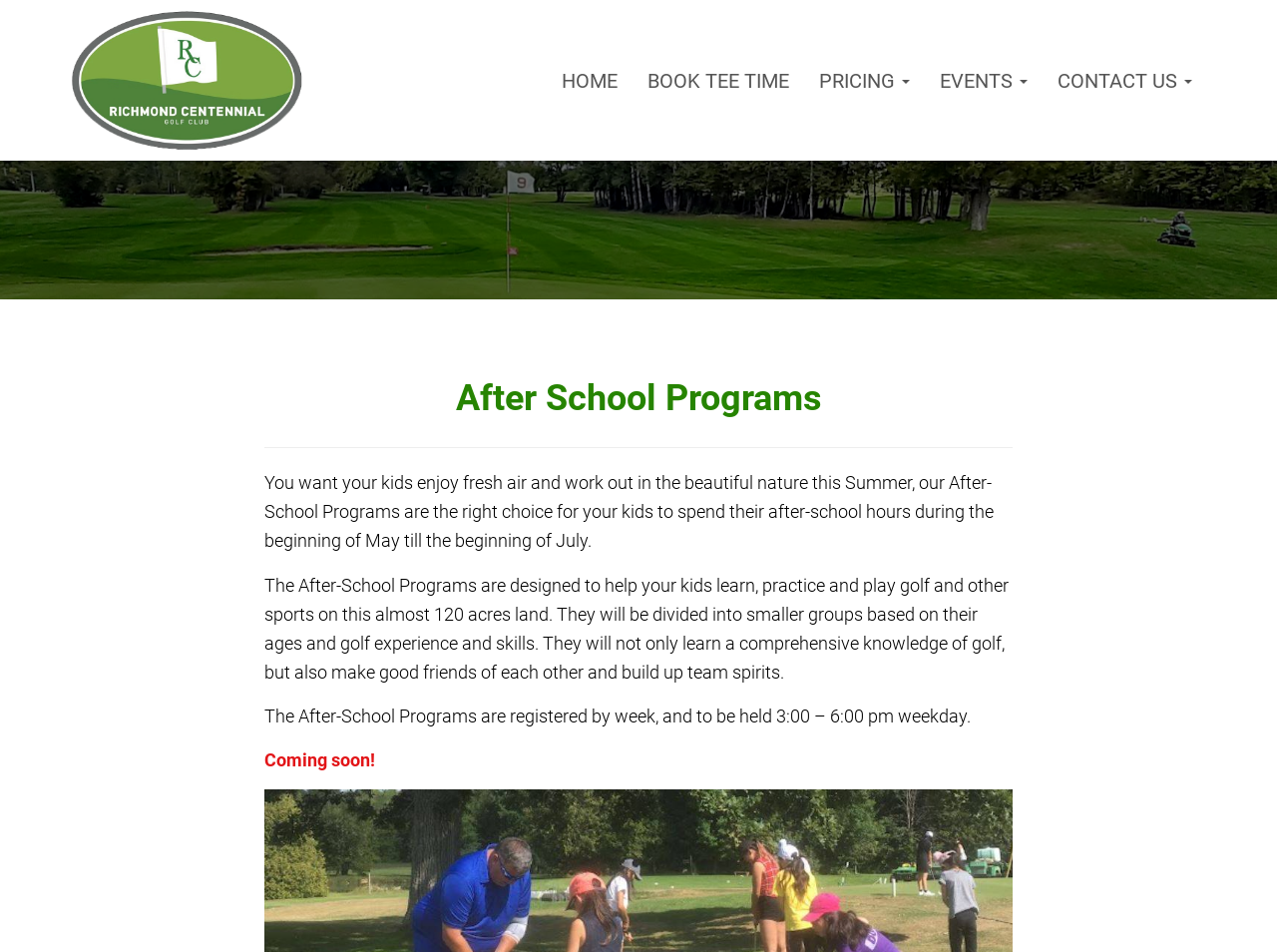Using the element description Book Tee Time, predict the bounding box coordinates for the UI element. Provide the coordinates in (top-left x, top-left y, bottom-right x, bottom-right y) format with values ranging from 0 to 1.

[0.495, 0.058, 0.63, 0.111]